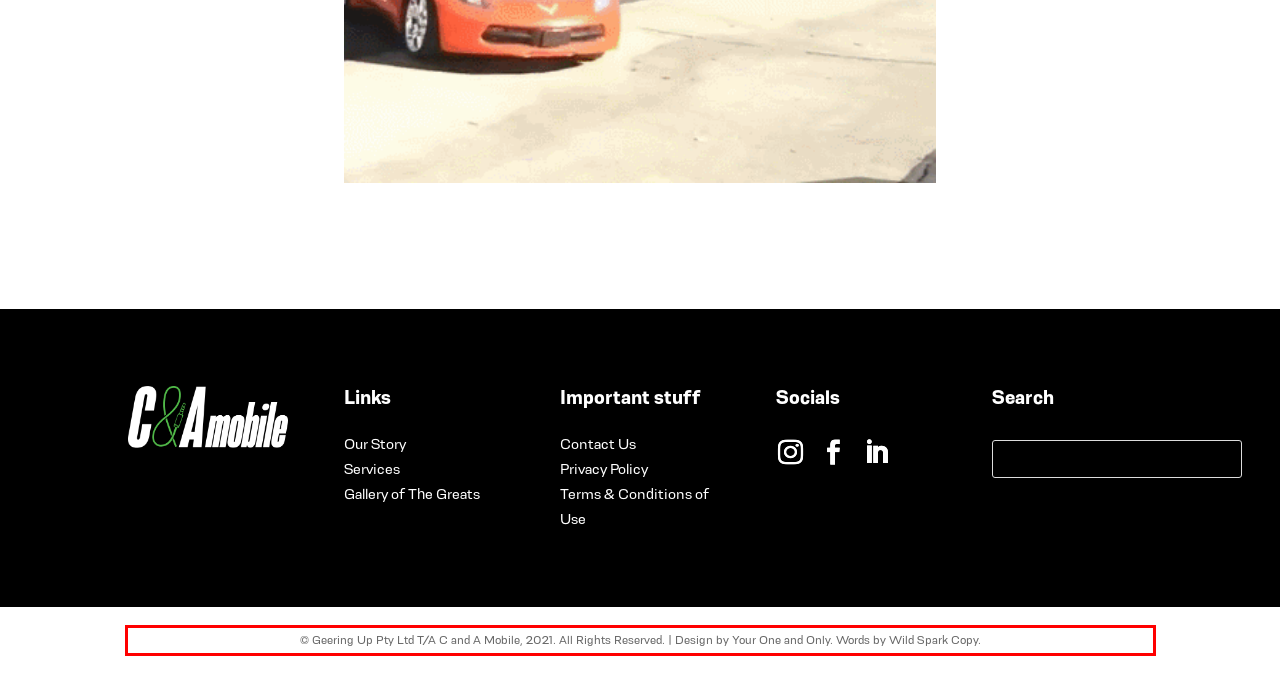Please look at the webpage screenshot and extract the text enclosed by the red bounding box.

© Geering Up Pty Ltd T/A C and A Mobile, 2021. All Rights Reserved. | Design by Your One and Only. Words by Wild Spark Copy.